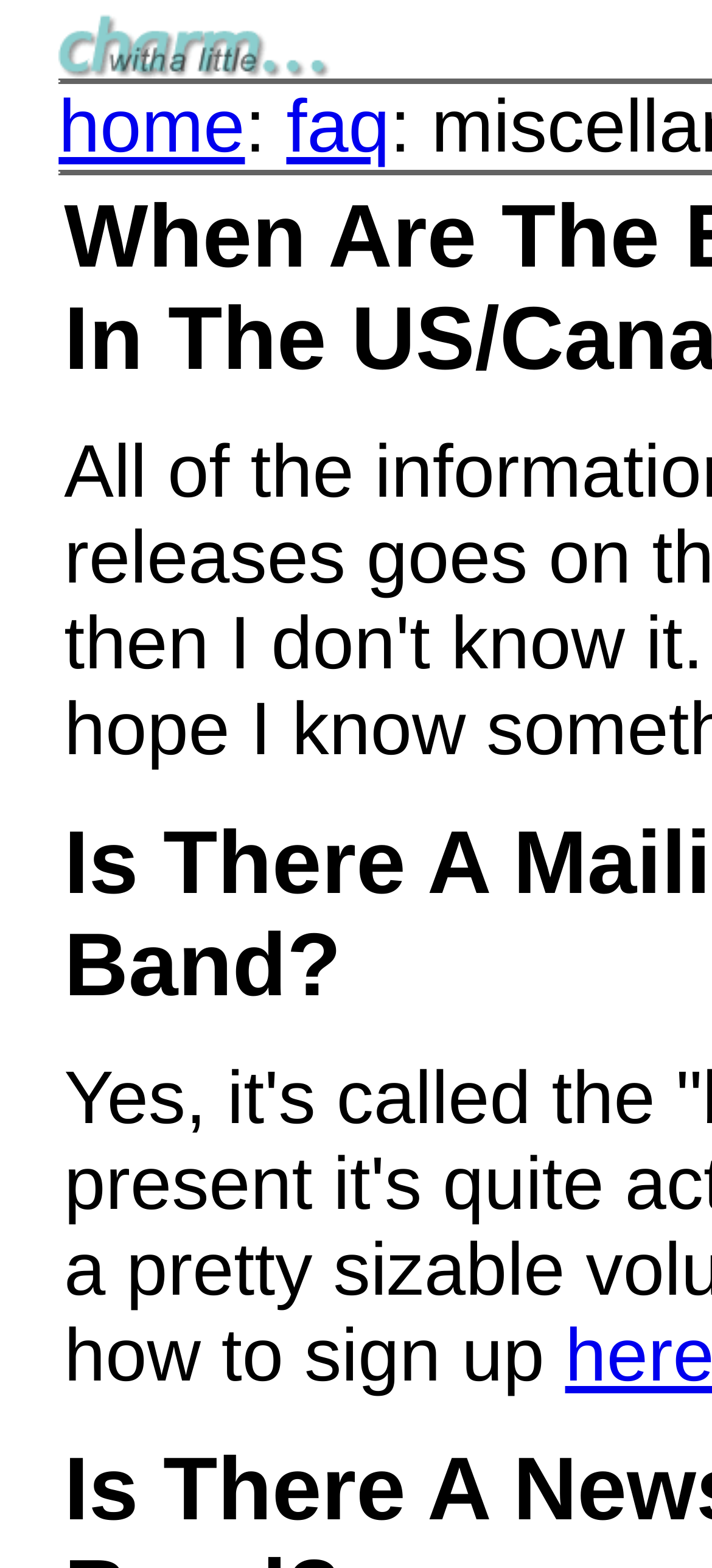Give an in-depth explanation of the webpage layout and content.

The webpage has a logo at the top left corner, which is a clickable link. To the right of the logo, there are two small images, followed by two links, "home" and "faq", which are positioned horizontally. The "faq" link is slightly to the right of the "home" link. Below these links, there are two more small images. The logo and the links are contained within a table cell, which takes up most of the top section of the webpage.